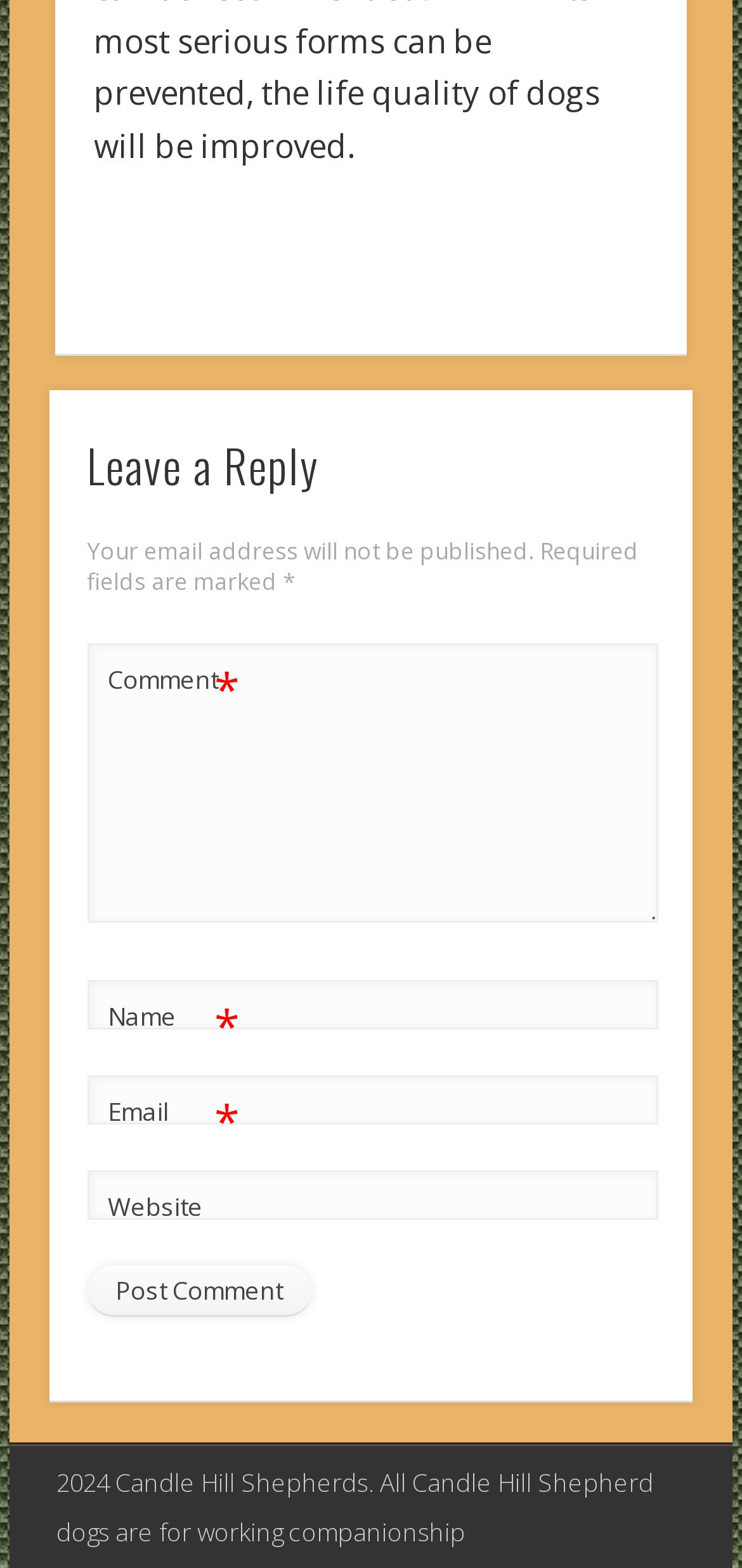What is the purpose of the form?
Answer the question with a detailed explanation, including all necessary information.

The purpose of the form can be inferred from the heading 'Leave a Reply' at the top of the form, which suggests that the form is used to submit a comment or reply to a post.